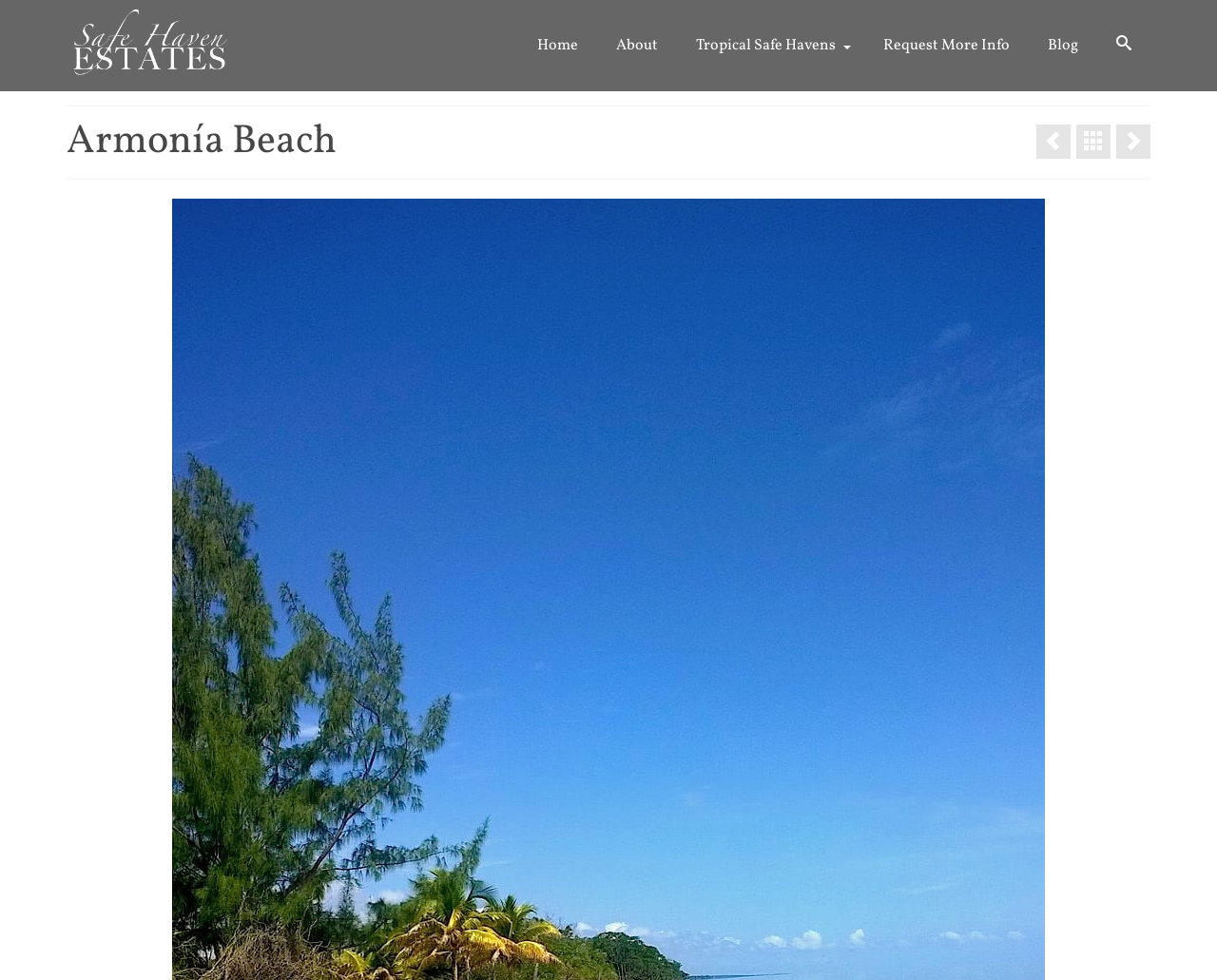Is there a search button on the webpage?
Answer the question with a single word or phrase derived from the image.

Yes